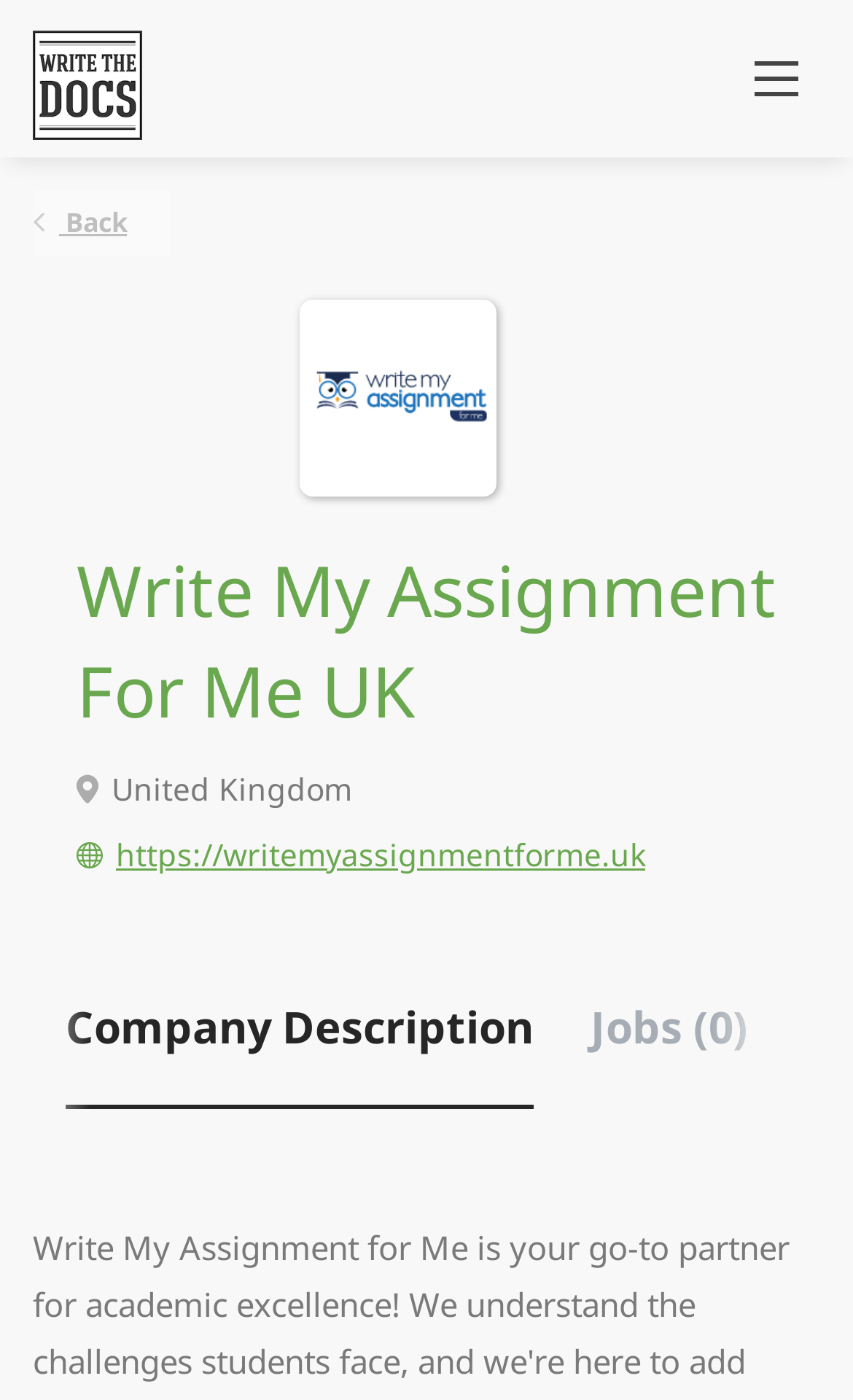Using the information shown in the image, answer the question with as much detail as possible: What type of content is available in the 'Company Description' tab?

The type of content available in the 'Company Description' tab can be inferred from the 'controls' attribute of the tab element, which is 'about-info', suggesting that the tab contains information about the company.